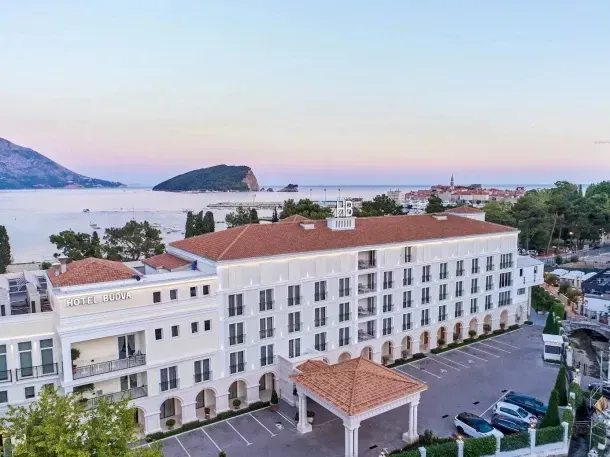Thoroughly describe everything you see in the image.

The image showcases the grand white exterior of Hotel Budva, a luxurious four-star hotel situated along the seafront promenade in Budva, Montenegro. With its charming architecture, the hotel features a striking façade complemented by a red-tiled roof, inviting guests into its bright and contemporary interiors. In the background, the scenic Old Town and the serene sea create a captivating view, emphasizing the hotel’s prime location just a short walk away from historic sites. Guests can enjoy modern amenities including well-appointed rooms with marble bathrooms, a lovely terrace restaurant, a wellness center, a gym, and a refreshing pool area. The inviting atmosphere is perfect for relaxing with a sundowner by the pool bar or indulging in local cuisine at the main restaurant. The image is courtesy of Hotel Budva and Expedia, embodying a blend of elegance and comfort for discerning travelers.